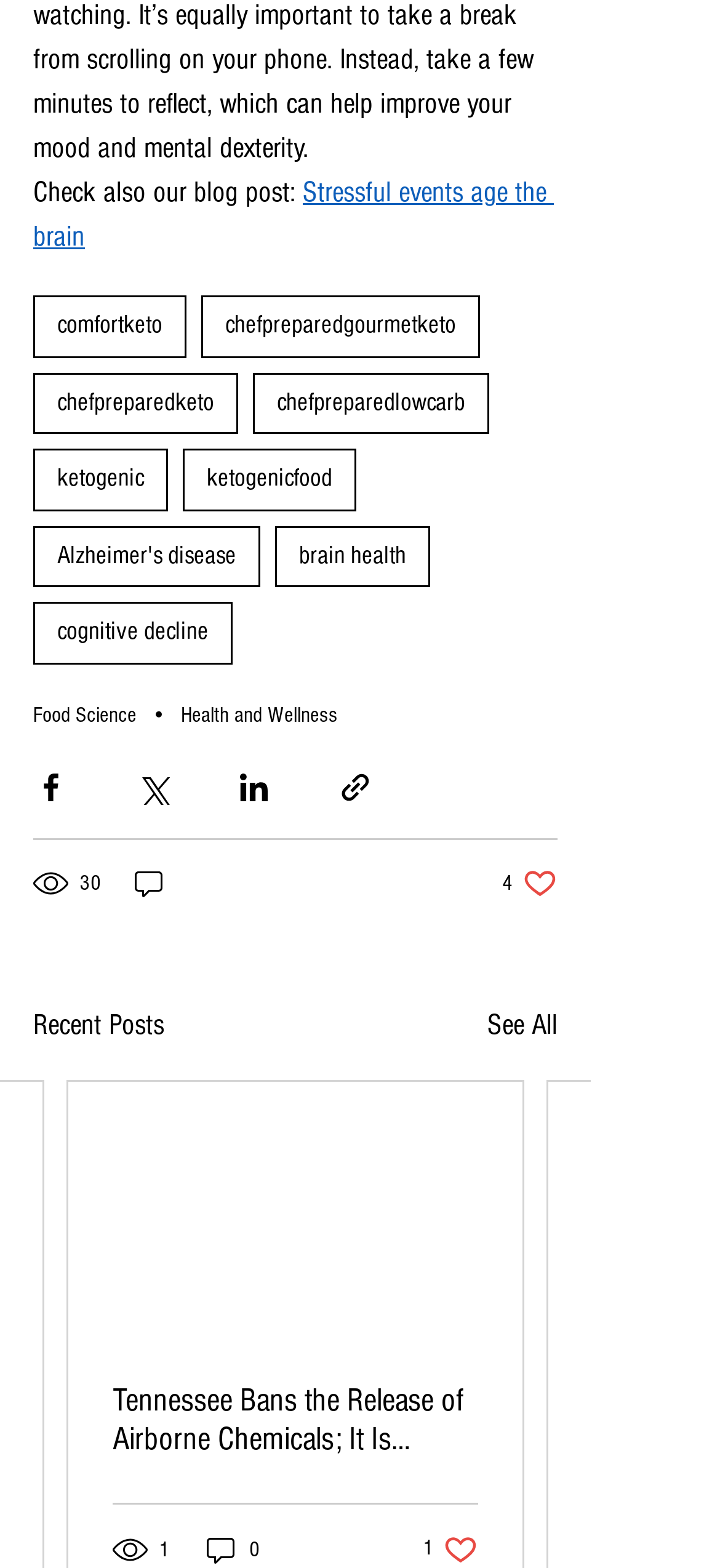Locate the bounding box coordinates of the clickable element to fulfill the following instruction: "Read the post about Tennessee banning airborne chemicals". Provide the coordinates as four float numbers between 0 and 1 in the format [left, top, right, bottom].

[0.156, 0.881, 0.664, 0.931]